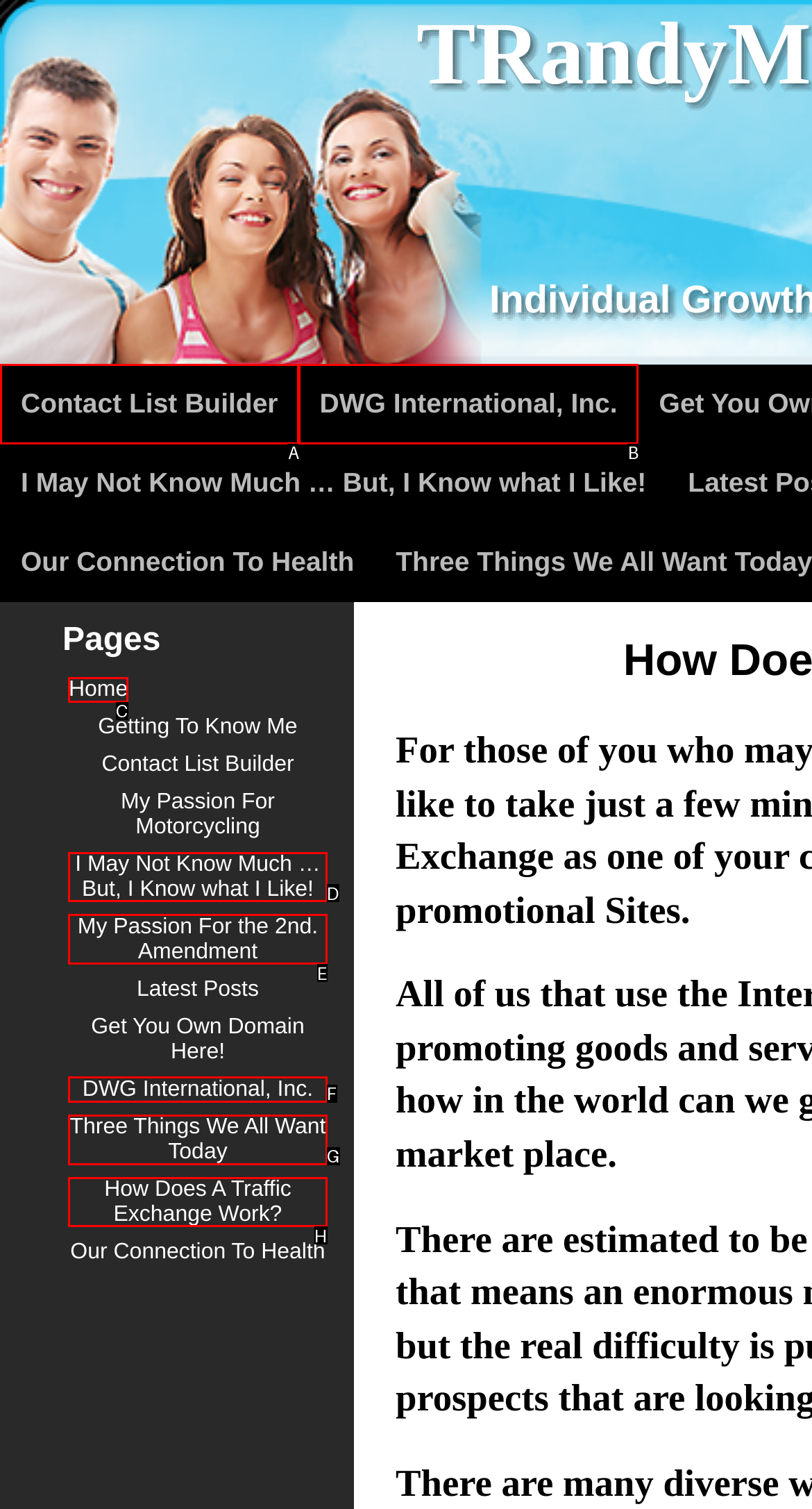Tell me which one HTML element best matches the description: Home Answer with the option's letter from the given choices directly.

C